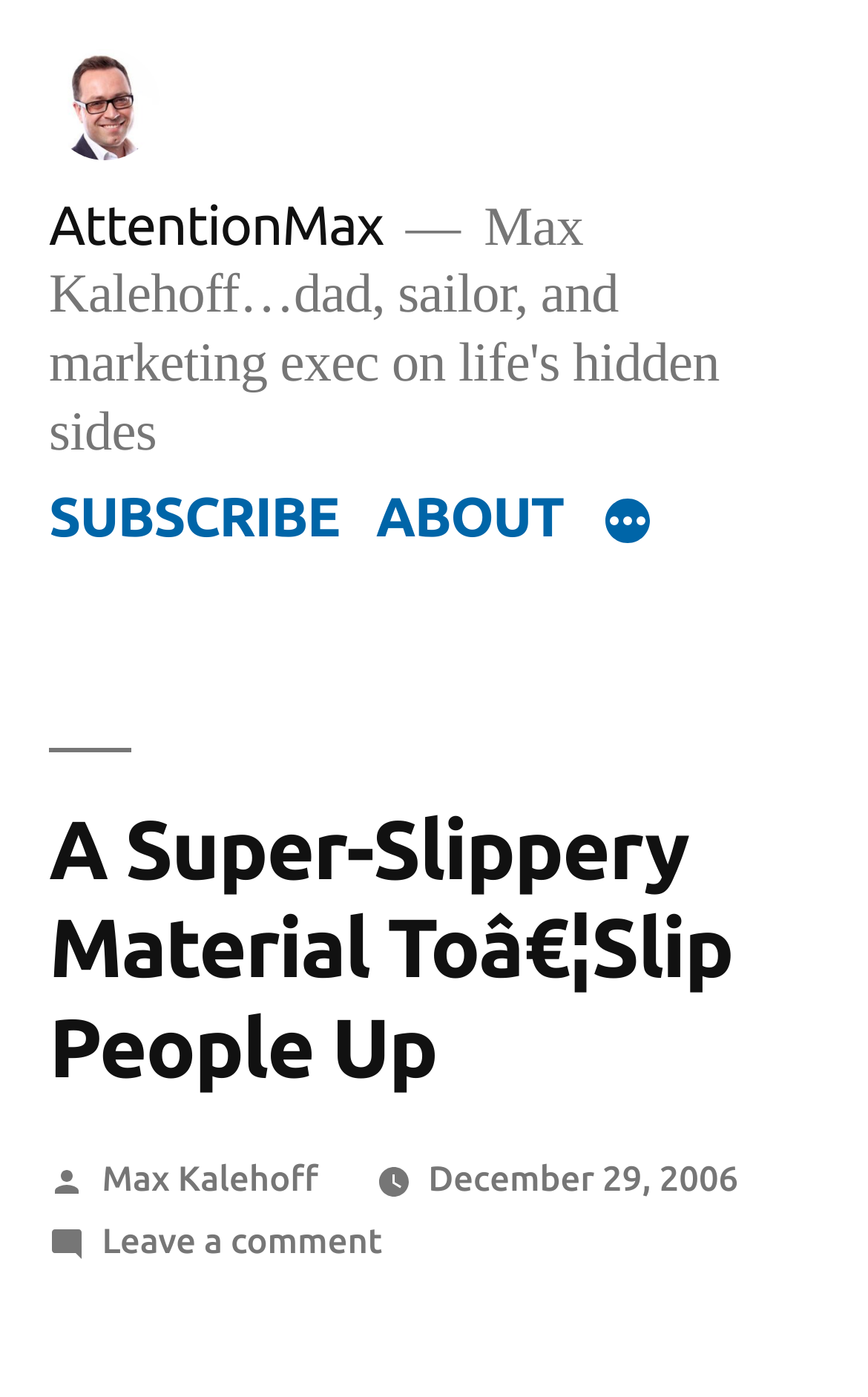What is the author of the post?
Please elaborate on the answer to the question with detailed information.

I found the author's name by looking at the text 'Posted by' which is followed by a link with the text 'Max Kalehoff', indicating that Max Kalehoff is the author of the post.